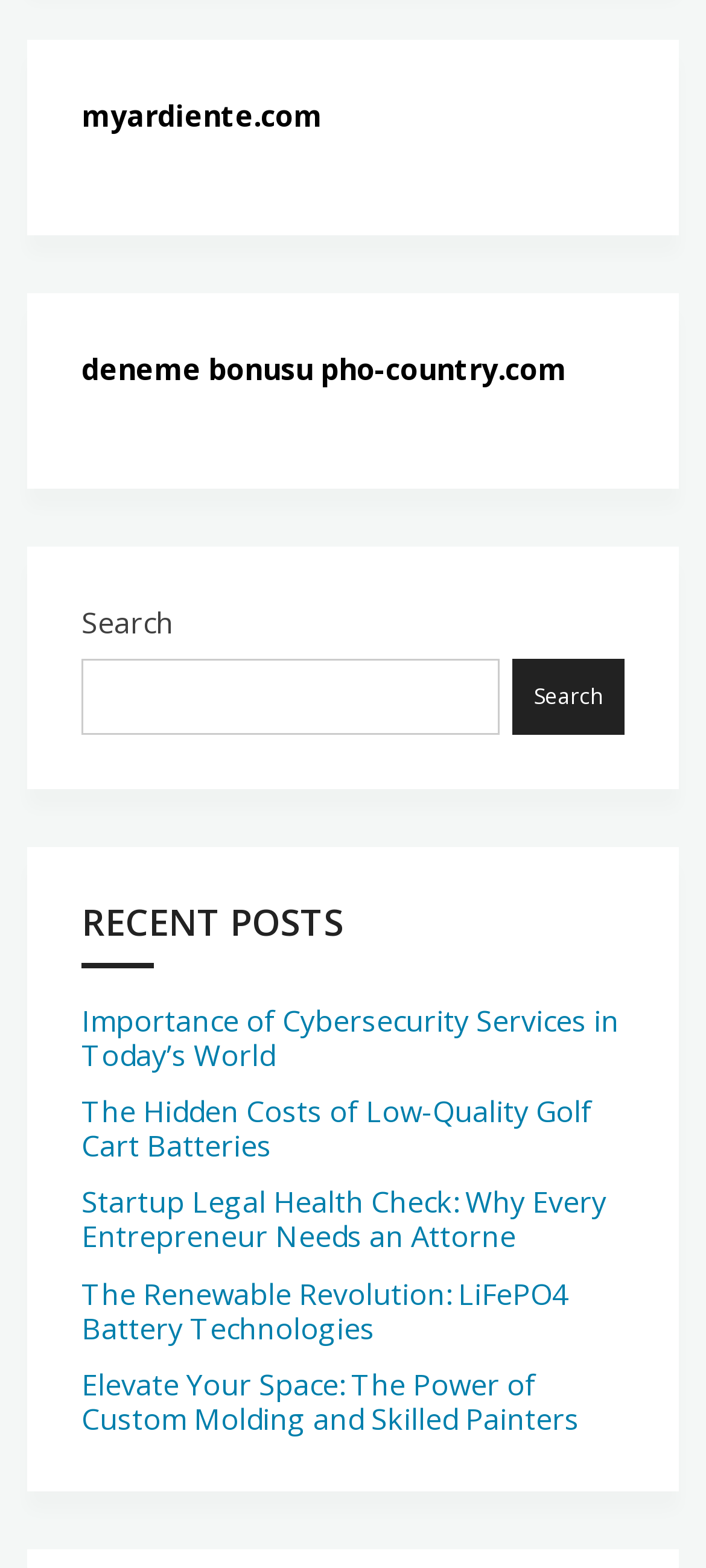Indicate the bounding box coordinates of the element that must be clicked to execute the instruction: "search for something". The coordinates should be given as four float numbers between 0 and 1, i.e., [left, top, right, bottom].

[0.115, 0.42, 0.706, 0.468]